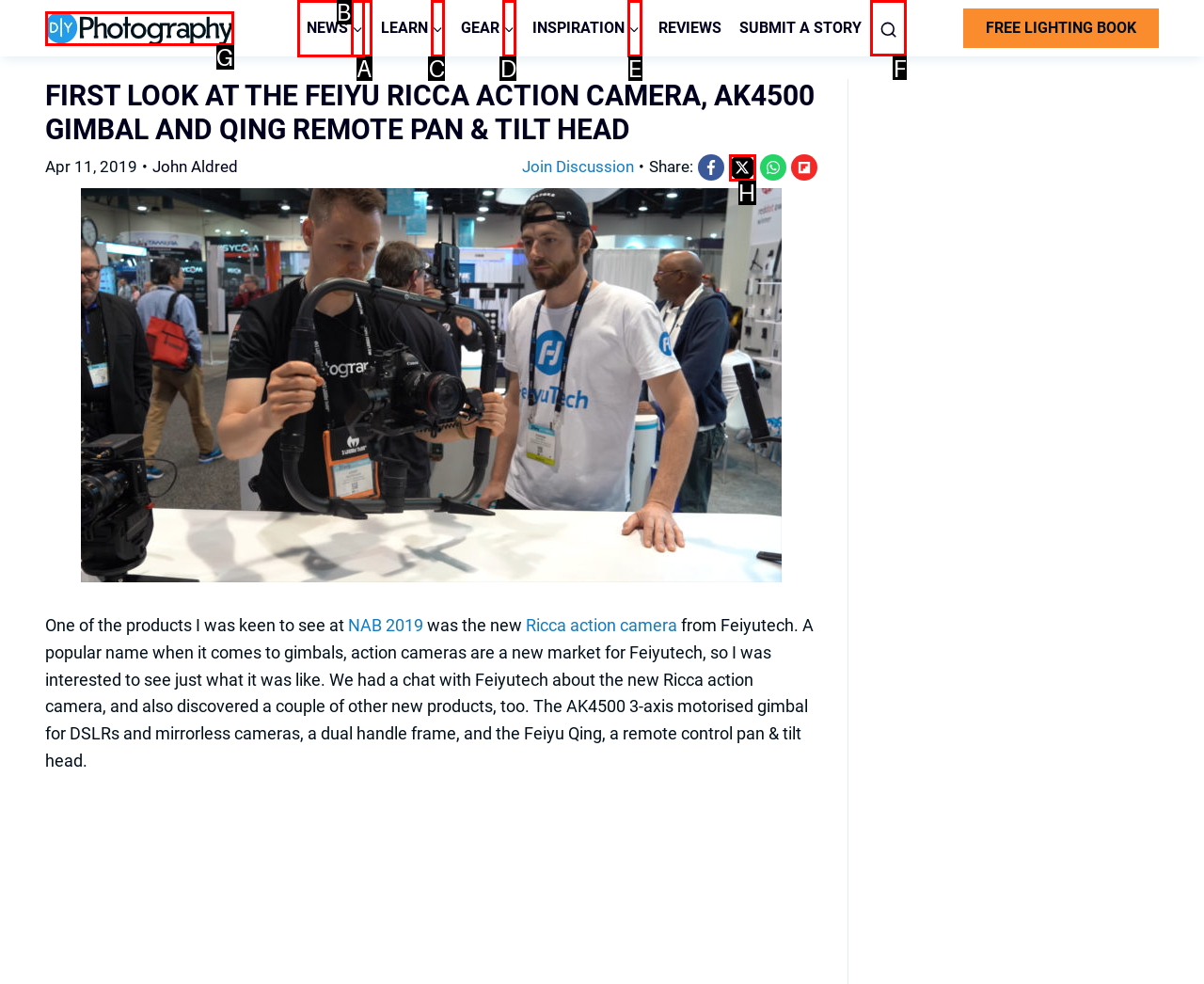Identify the HTML element that should be clicked to accomplish the task: Search articles
Provide the option's letter from the given choices.

F